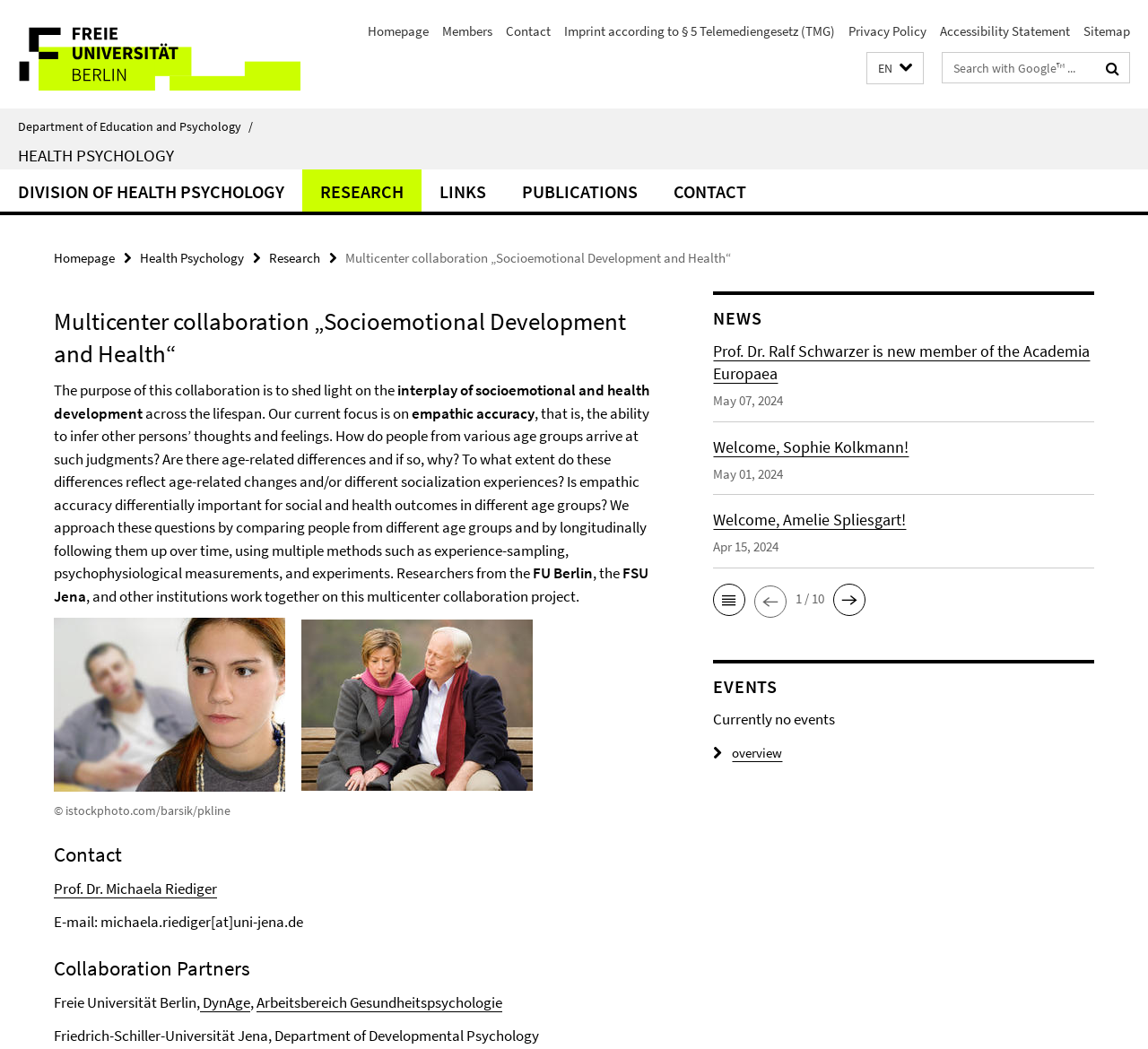What is the name of the department?
Analyze the screenshot and provide a detailed answer to the question.

I found the answer by looking at the top navigation bar, where it says 'Department of Education and Psychology'.